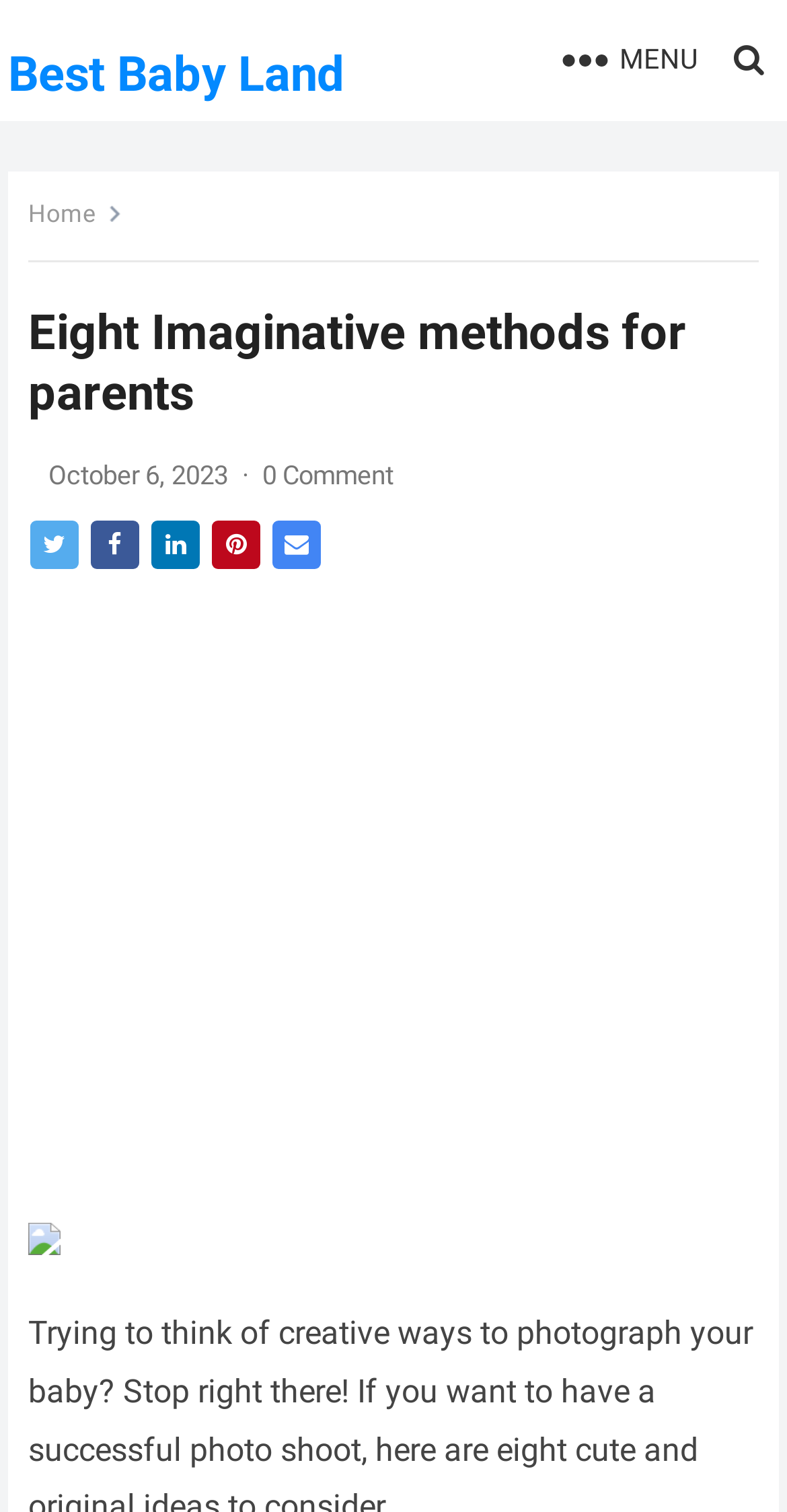What is the date of the article?
From the details in the image, answer the question comprehensively.

I found the date of the article by looking at the text 'October 6, 2023' which is located below the main heading 'Eight Imaginative methods for parents'.